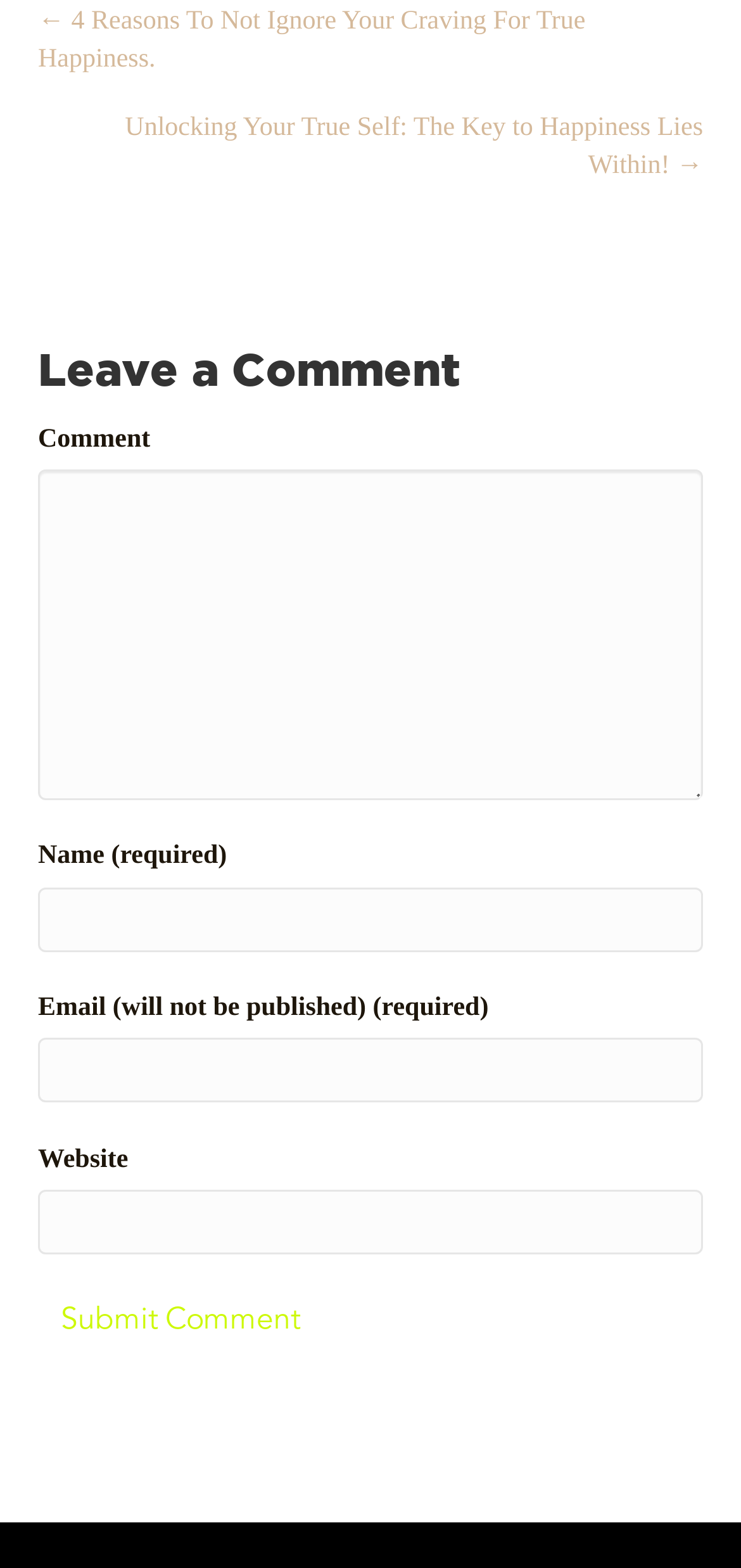How many links are in the navigation section?
Please give a detailed and thorough answer to the question, covering all relevant points.

There are two links in the navigation section, one pointing to '4 Reasons To Not Ignore Your Craving For True Happiness' and the other pointing to 'Unlocking Your True Self: The Key to Happiness Lies Within!'.